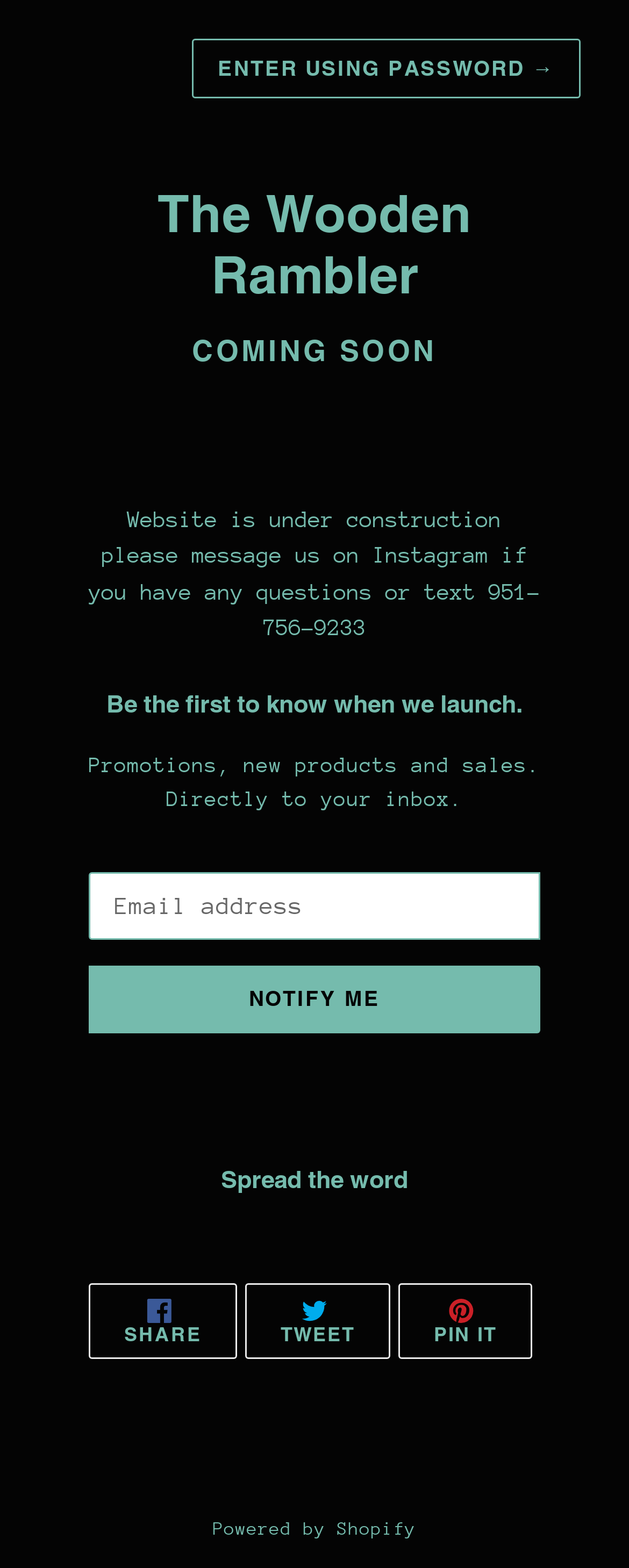Generate a detailed explanation of the webpage's features and information.

The webpage is titled "The Wooden Rambler" and appears to be a fashion website that is currently under construction. At the top, there is a prominent heading with the website's title, followed by a "COMING SOON" announcement. Below this, there is a message asking visitors to contact the website's owners on Instagram or via phone number if they have any questions.

Further down, there is a section that invites visitors to be the first to know when the website launches, with a brief description of the types of updates they can expect to receive, such as promotions, new products, and sales. This section includes a form where visitors can enter their email address to receive notifications.

To the right of the email form, there is a "NOTIFY ME" button. Below this, there is a "Spread the word" section with links to share the website on Facebook, Twitter, and Pinterest. At the very bottom of the page, there is a link to Shopify, indicating that the website is powered by this e-commerce platform.